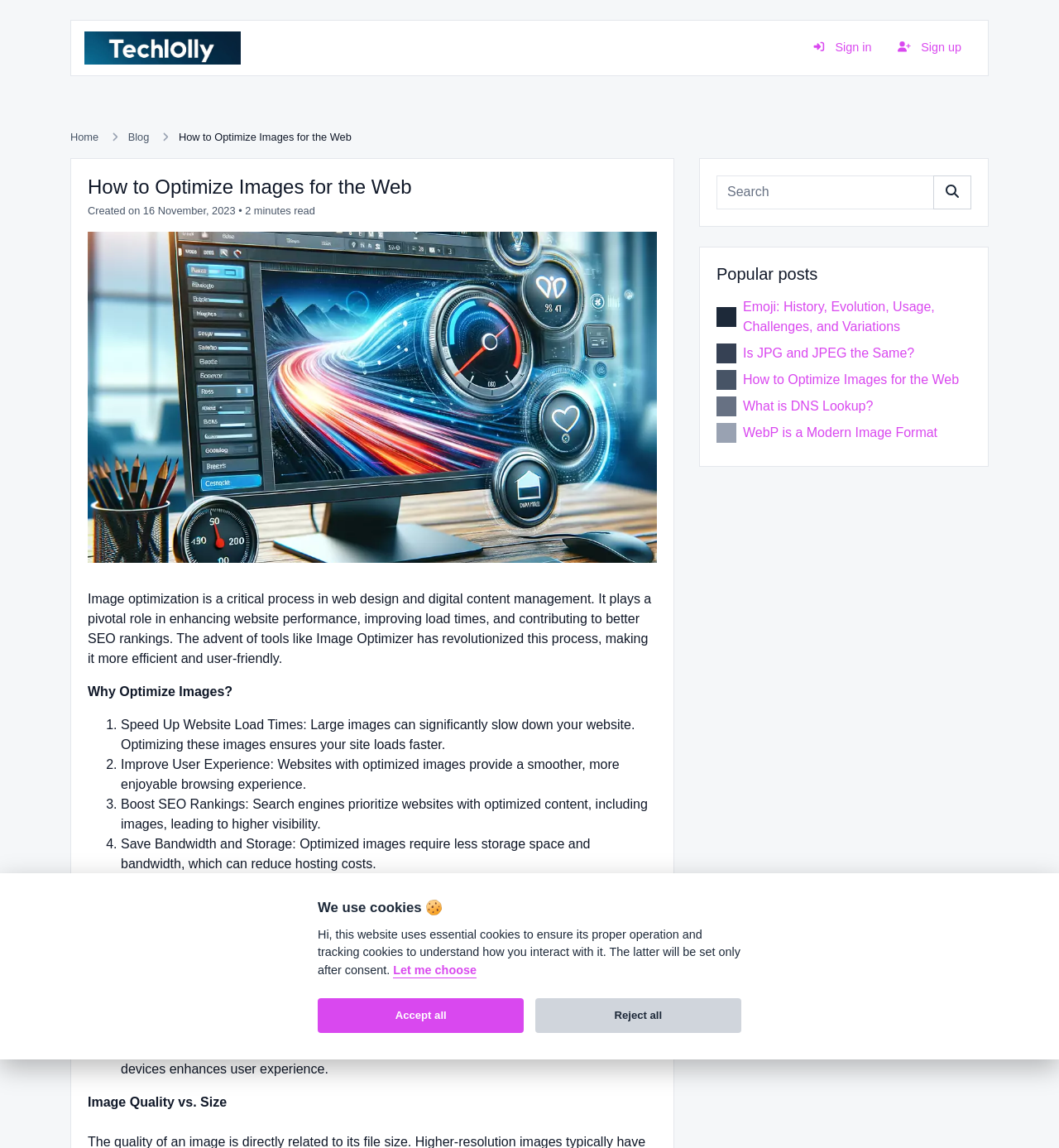Can you specify the bounding box coordinates for the region that should be clicked to fulfill this instruction: "Go to the Home page".

[0.066, 0.114, 0.093, 0.125]